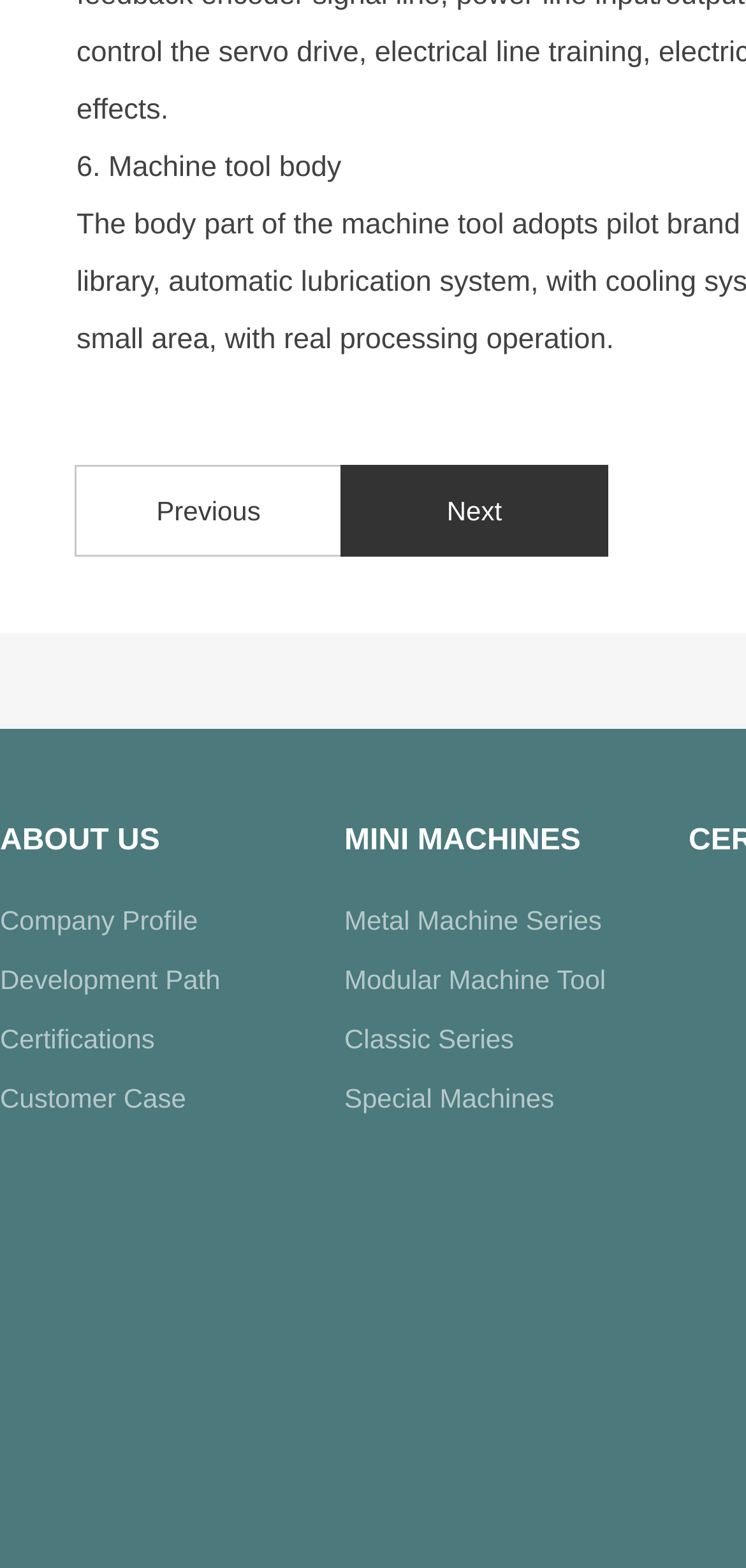Find the bounding box coordinates corresponding to the UI element with the description: "Modular Machine Tool". The coordinates should be formatted as [left, top, right, bottom], with values as floats between 0 and 1.

[0.462, 0.615, 0.812, 0.634]